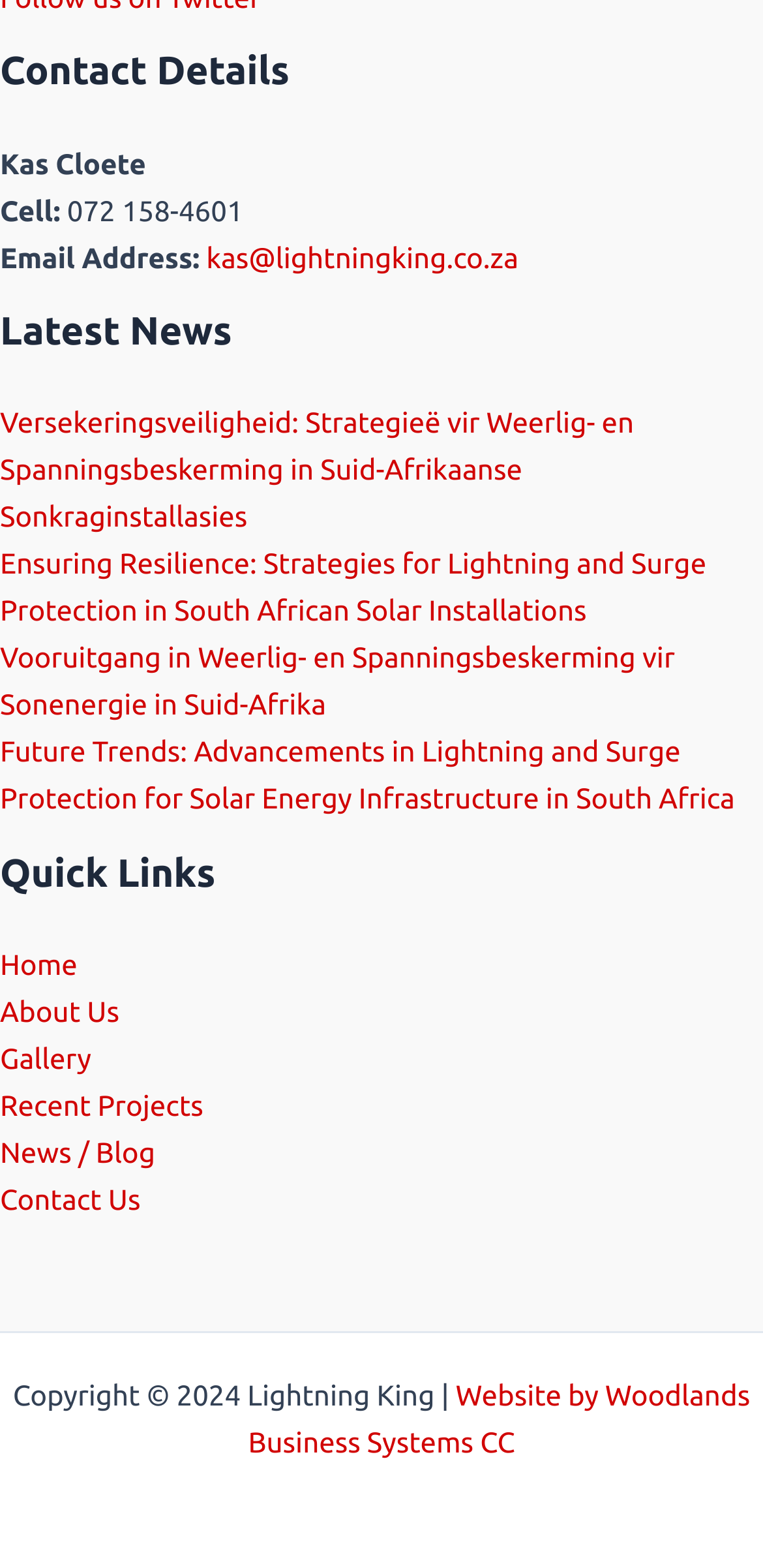Please find the bounding box coordinates of the element that must be clicked to perform the given instruction: "Check recent projects". The coordinates should be four float numbers from 0 to 1, i.e., [left, top, right, bottom].

[0.0, 0.694, 0.266, 0.715]